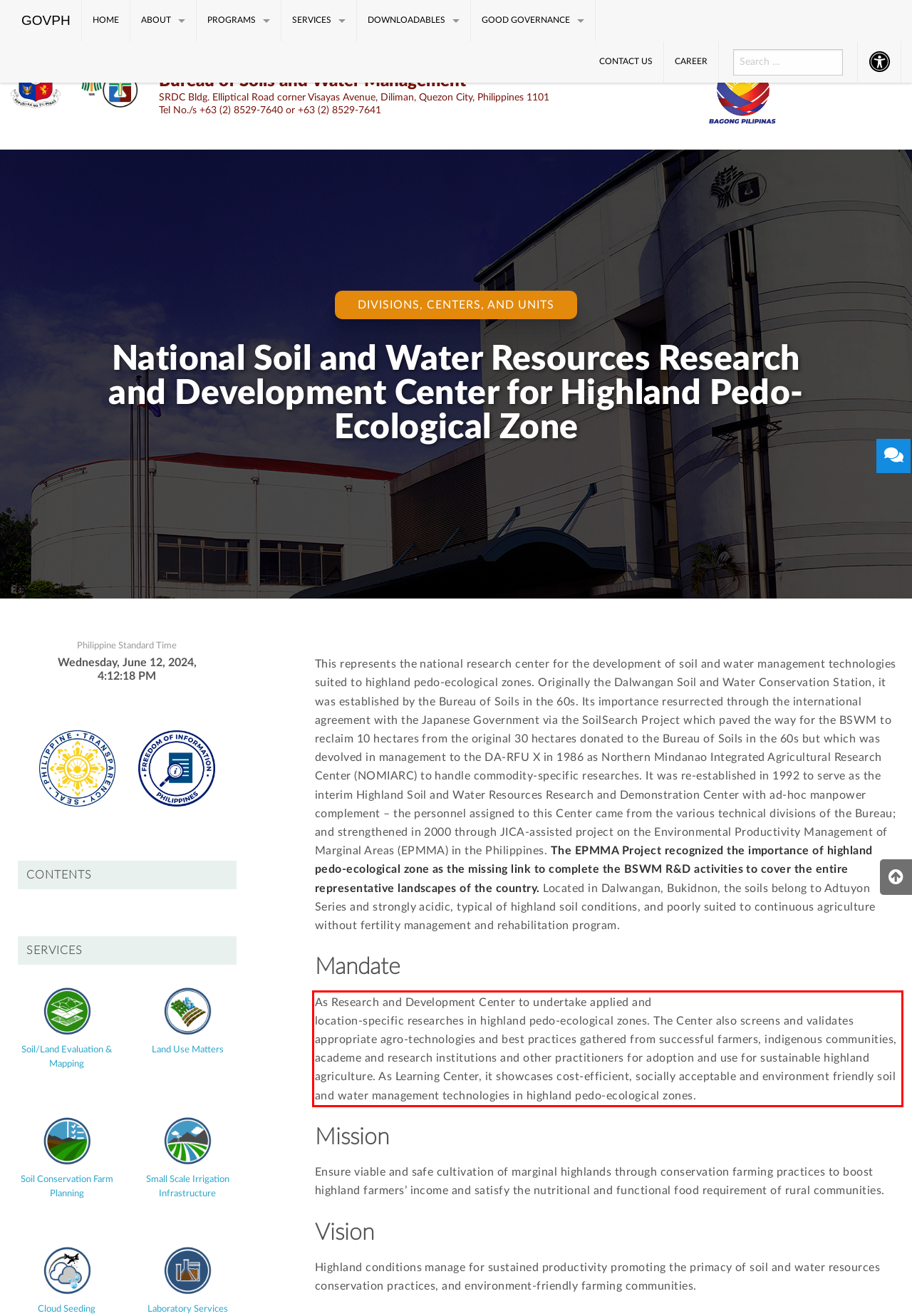Within the provided webpage screenshot, find the red rectangle bounding box and perform OCR to obtain the text content.

As Research and Development Center to undertake applied and location-specific researches in highland pedo-ecological zones. The Center also screens and validates appropriate agro-technologies and best practices gathered from successful farmers, indigenous communities, academe and research institutions and other practitioners for adoption and use for sustainable highland agriculture. As Learning Center, it showcases cost-efficient, socially acceptable and environment friendly soil and water management technologies in highland pedo-ecological zones.